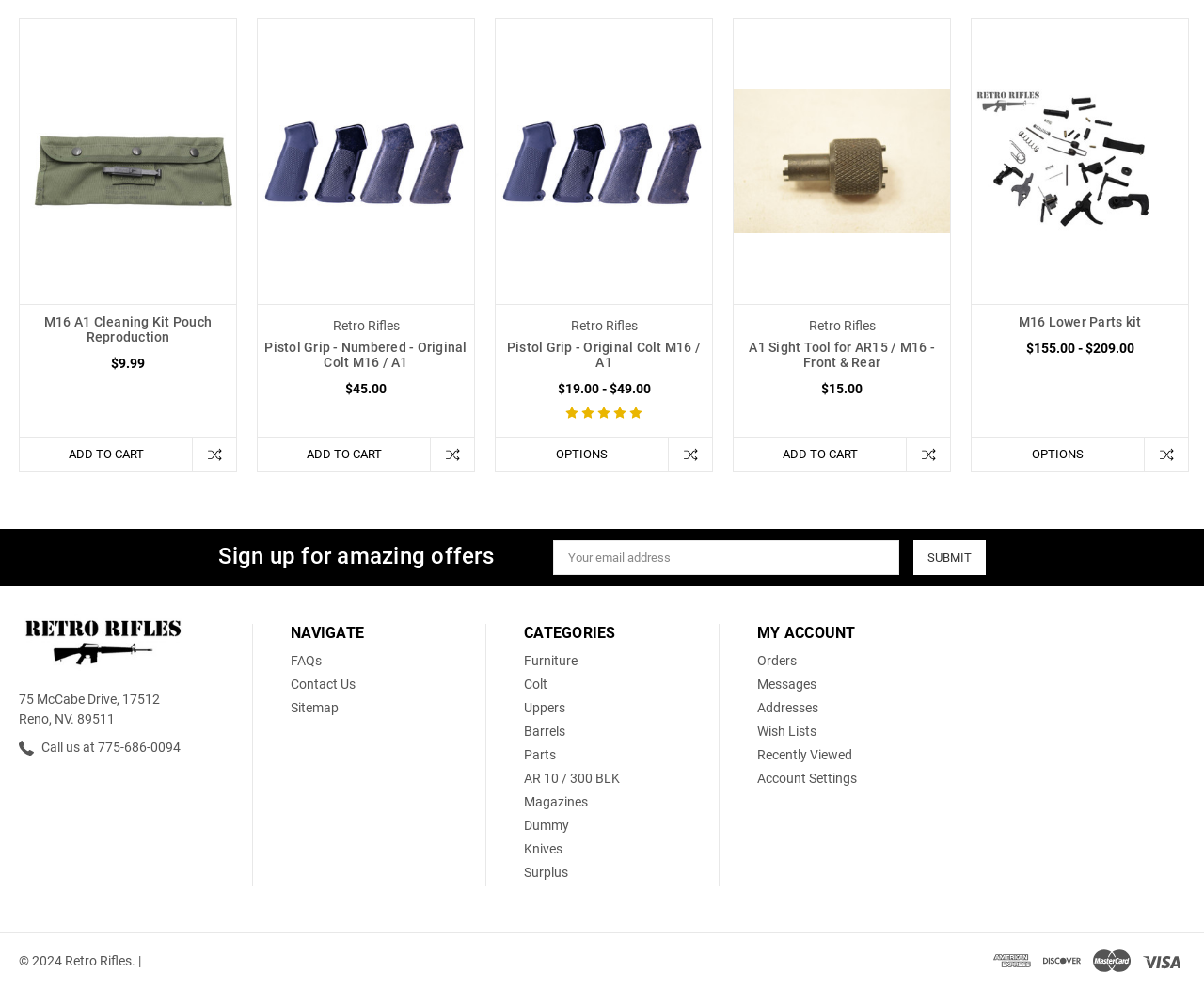What is the purpose of the textbox with the label 'Email Address'?
Using the picture, provide a one-word or short phrase answer.

Enter email address